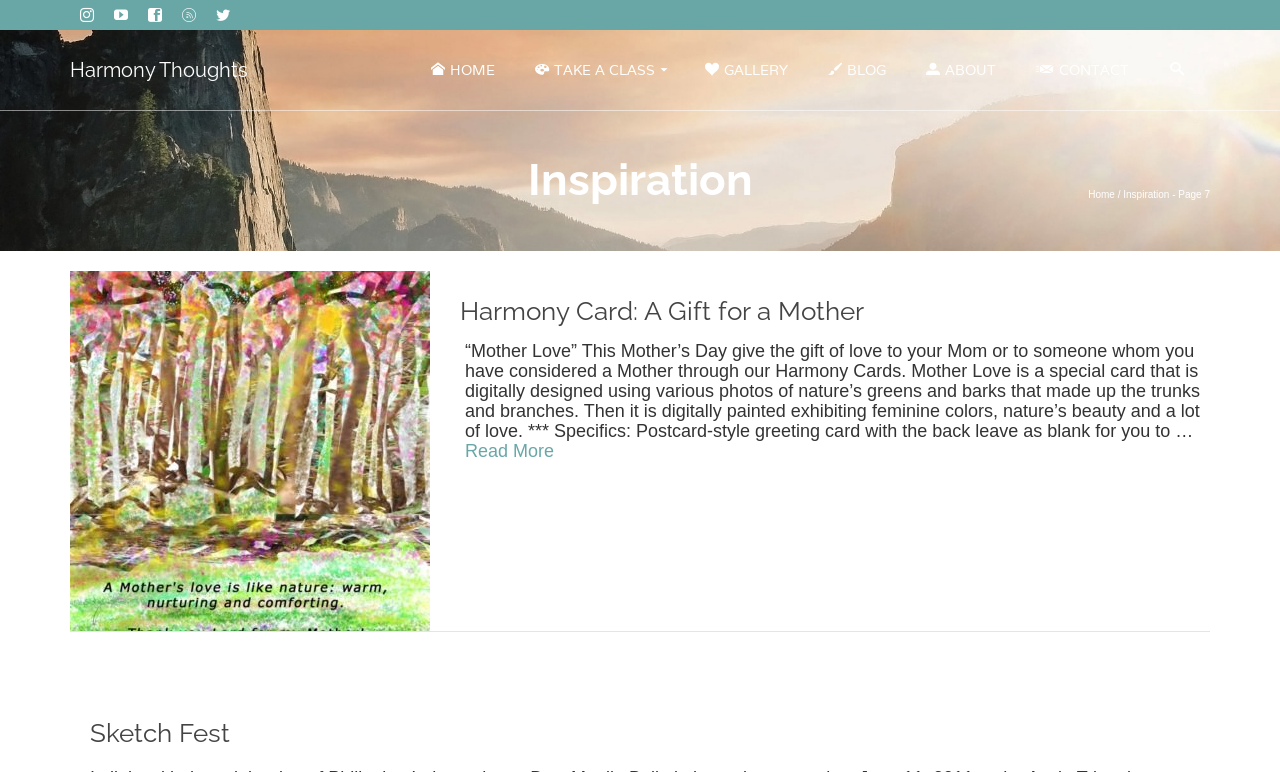Locate the bounding box coordinates of the area you need to click to fulfill this instruction: 'go to Harmony Thoughts'. The coordinates must be in the form of four float numbers ranging from 0 to 1: [left, top, right, bottom].

[0.055, 0.039, 0.26, 0.142]